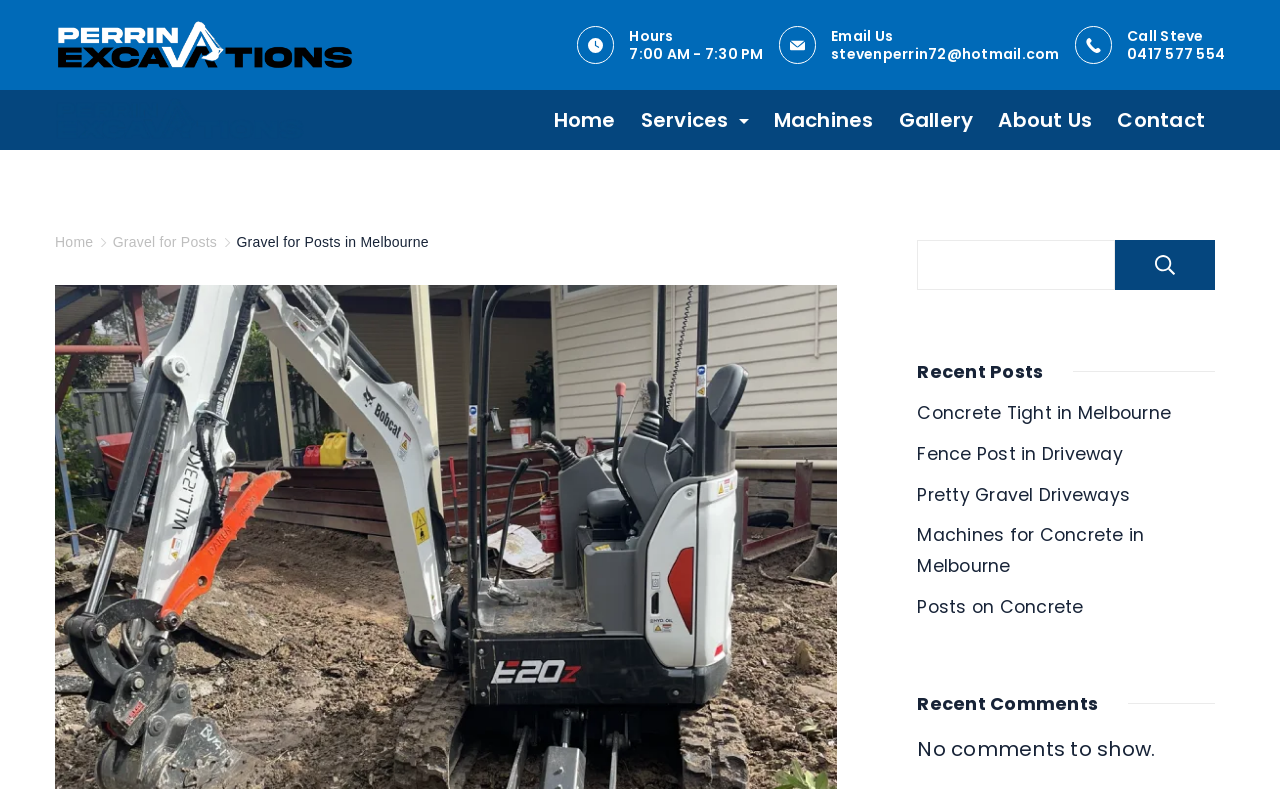How many recent posts are there?
Answer the question with as much detail as possible.

The number of recent posts can be found by counting the link elements under the 'Recent Posts' heading, which are 'Concrete Tight in Melbourne', 'Fence Post in Driveway', 'Pretty Gravel Driveways', 'Machines for Concrete in Melbourne', and 'Posts on Concrete'.